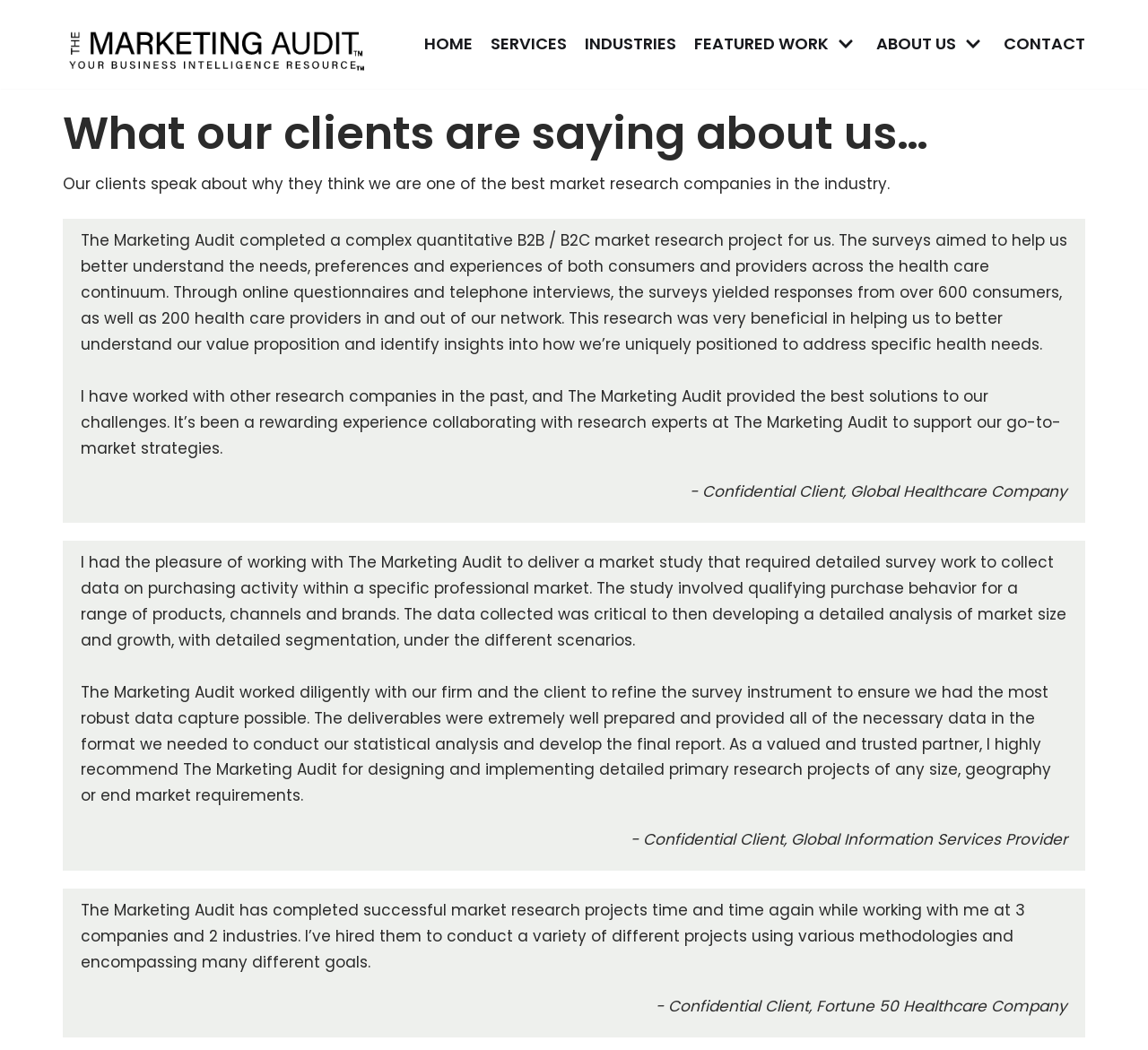Pinpoint the bounding box coordinates of the element that must be clicked to accomplish the following instruction: "Click on the 'Skip to content' link". The coordinates should be in the format of four float numbers between 0 and 1, i.e., [left, top, right, bottom].

[0.0, 0.0, 0.031, 0.017]